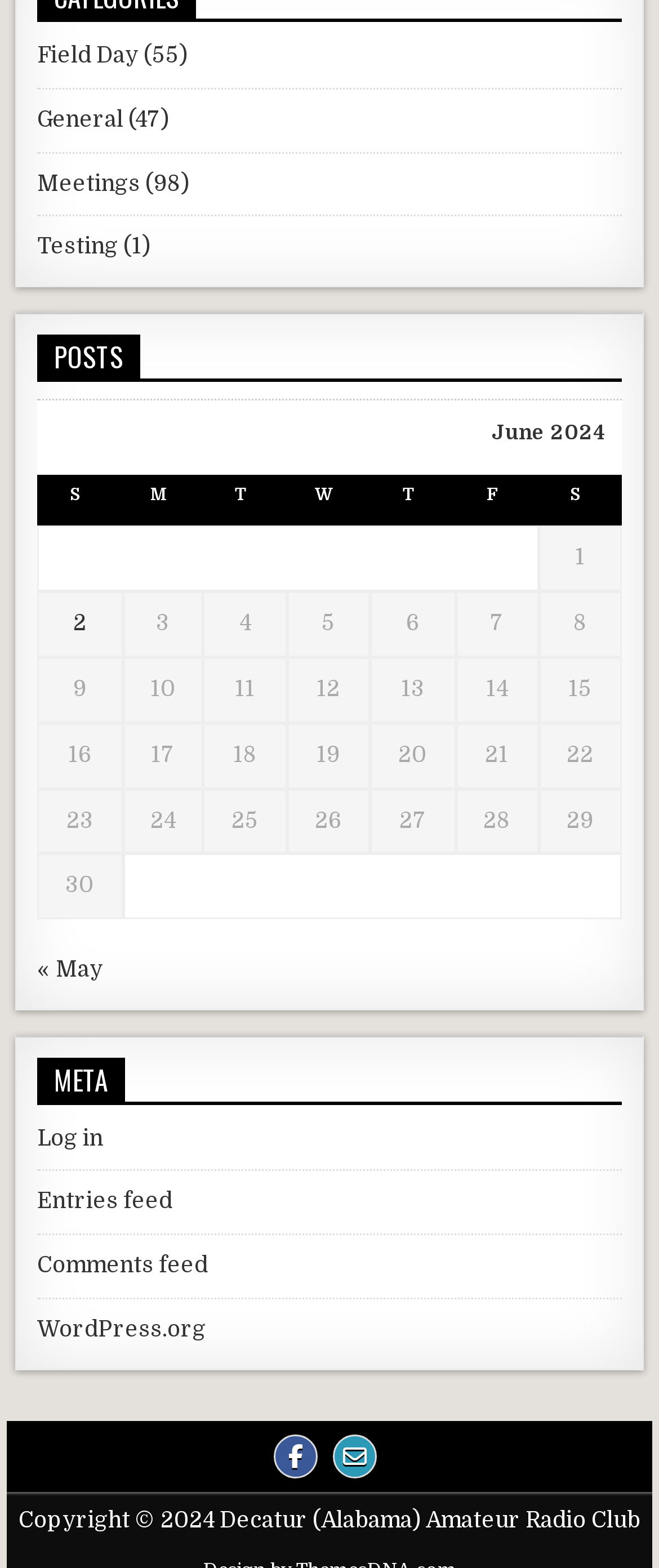Show the bounding box coordinates of the region that should be clicked to follow the instruction: "Log in."

[0.056, 0.717, 0.156, 0.733]